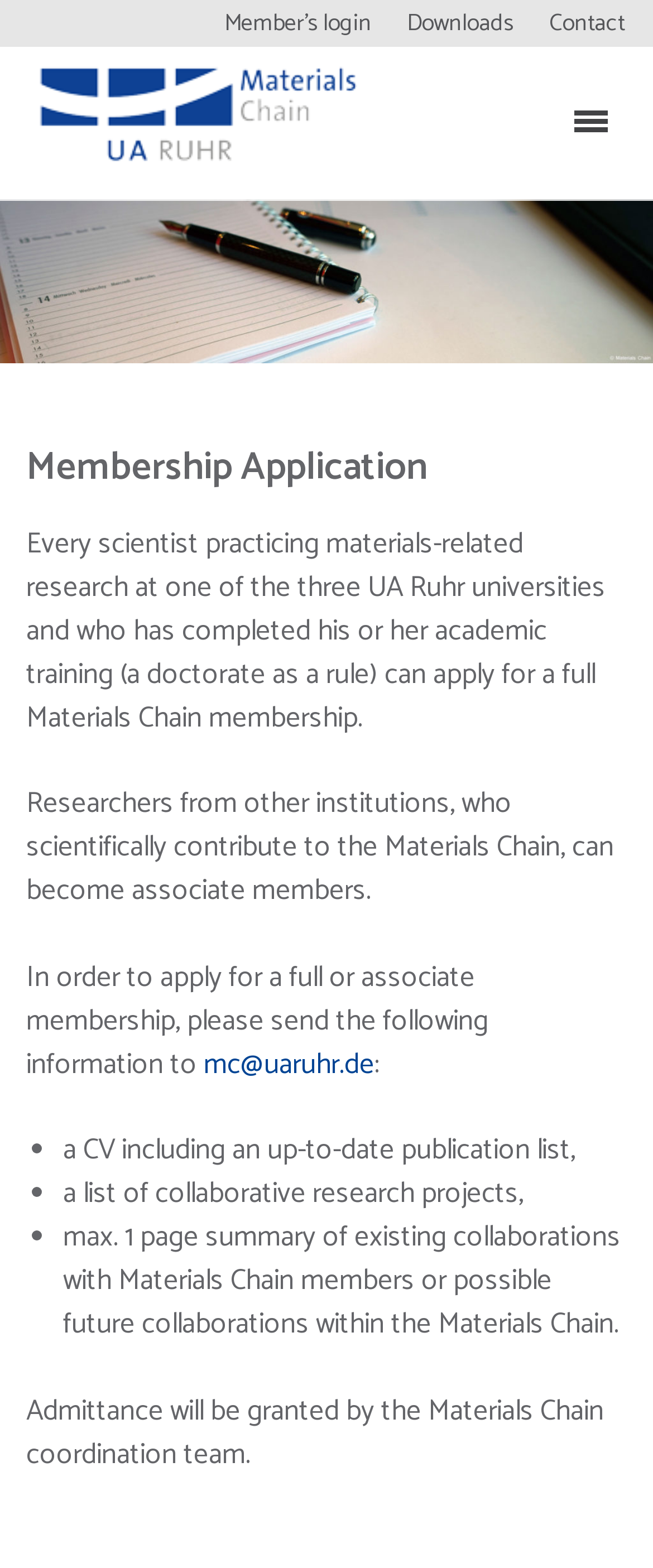Answer the question below using just one word or a short phrase: 
What is required for a membership application?

CV, research projects, and collaboration summary